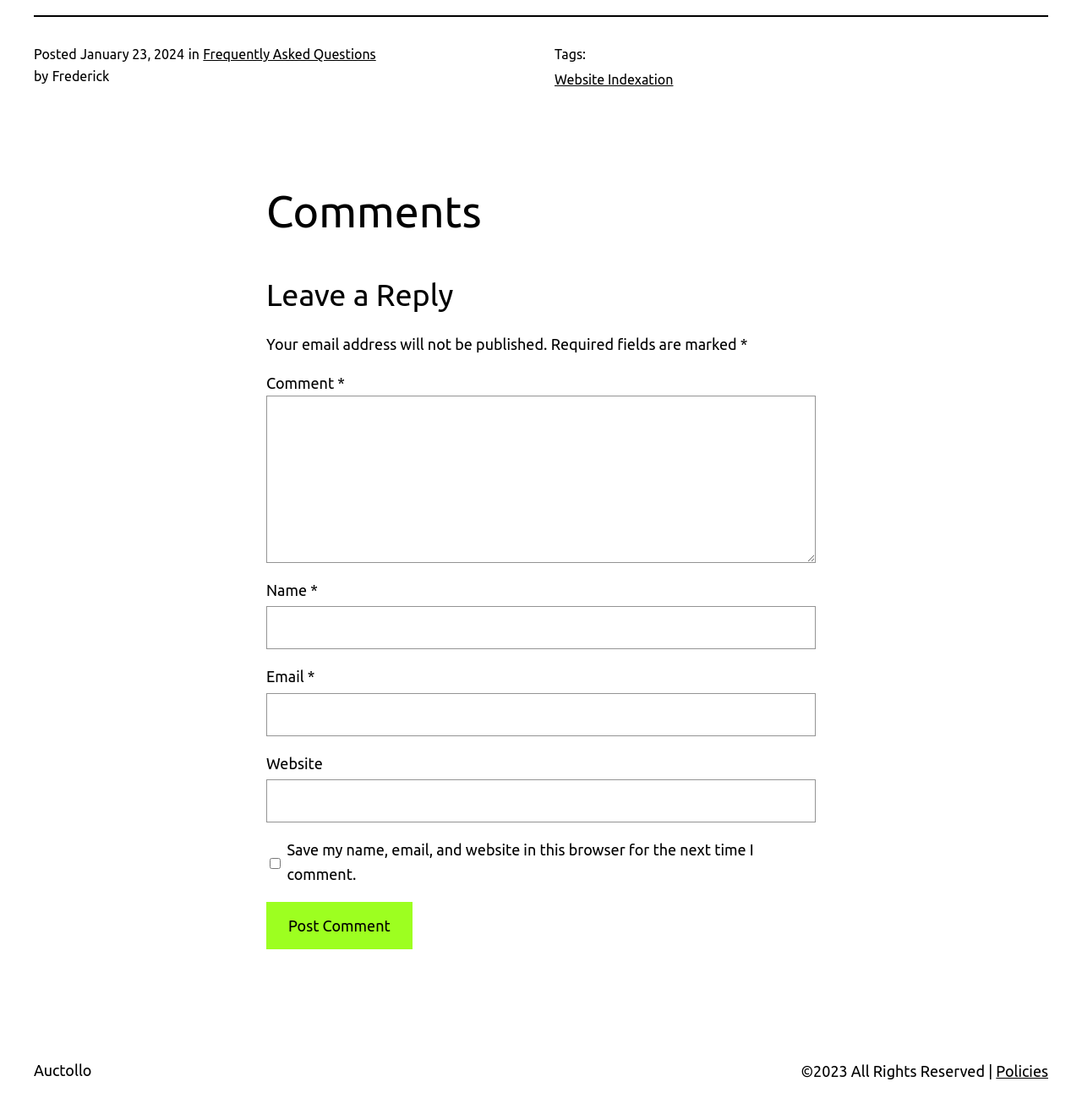Please identify the bounding box coordinates of the area that needs to be clicked to fulfill the following instruction: "Click on the 'Post Comment' button."

[0.246, 0.805, 0.381, 0.848]